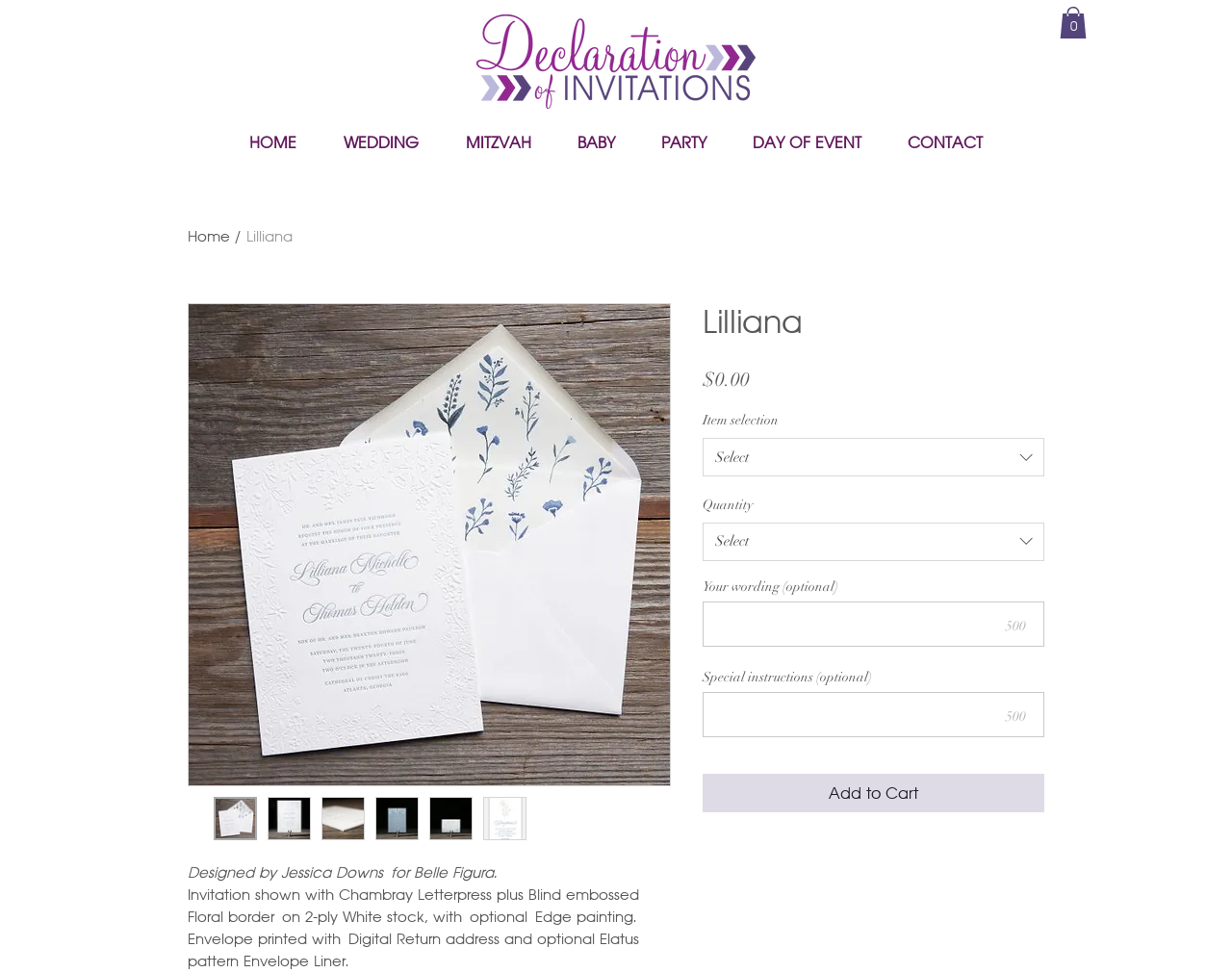Please determine the bounding box coordinates, formatted as (top-left x, top-left y, bottom-right x, bottom-right y), with all values as floating point numbers between 0 and 1. Identify the bounding box of the region described as: parent_node: 500

[0.57, 0.618, 0.848, 0.664]